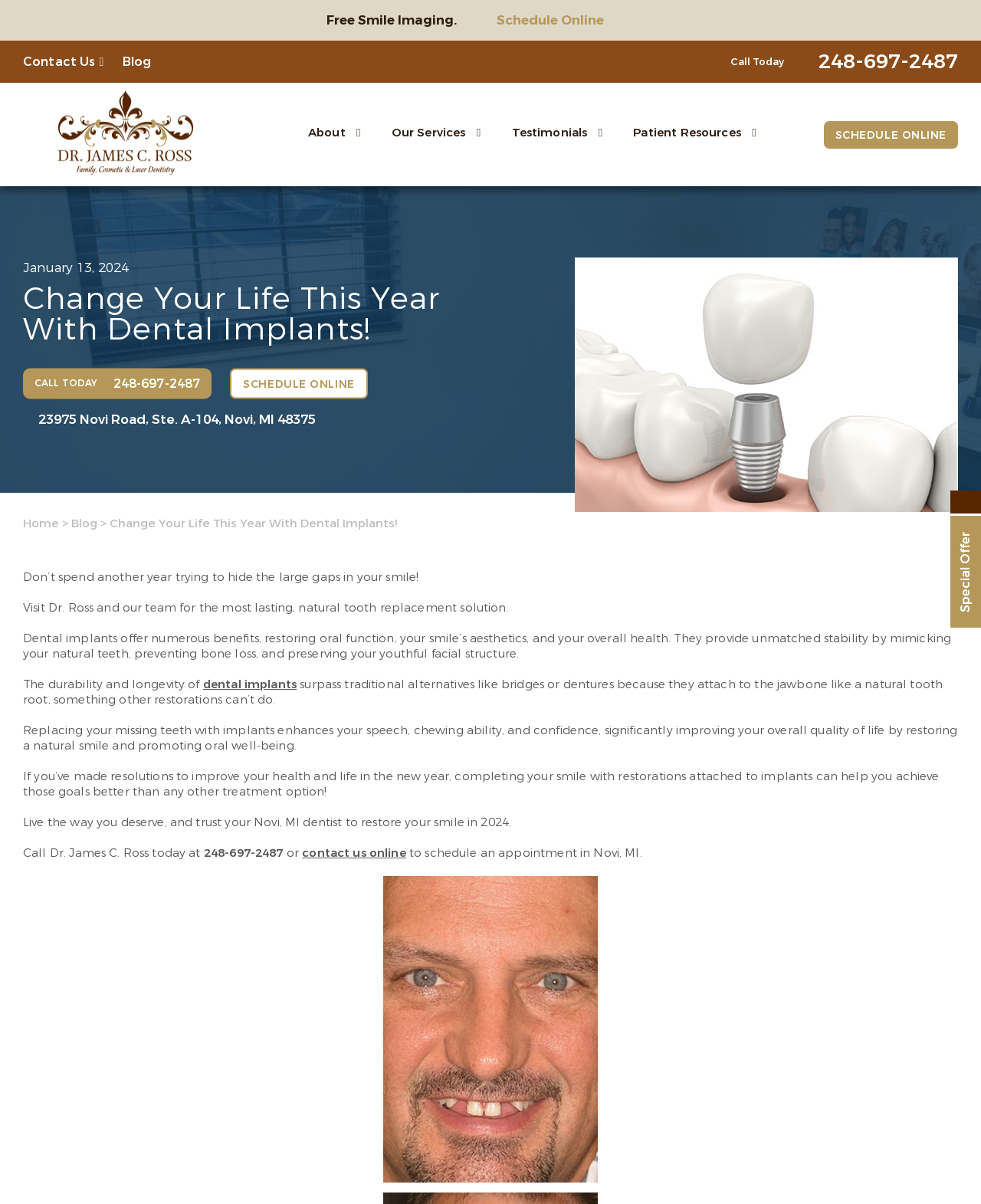What is the address of Dr. James C. Ross's office?
Ensure your answer is thorough and detailed.

I found the address by looking at the links on the webpage, specifically the one that says '23975 Novi Road, Ste. A-104, Novi, MI 48375' which is located in a group element.